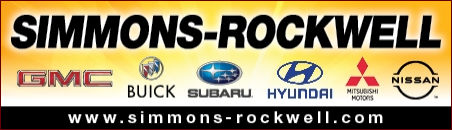Give a detailed account of the elements present in the image.

The image prominently features the logo and branding for Simmons-Rockwell, a multi-brand automotive dealership known for its selection of vehicles. The background is a vibrant gradient of orange, emphasizing the dealership's name, "SIMMONS-ROCKWELL," which is boldly displayed in a large font. Below the name, there are logos of various car manufacturers, including GMC, Buick, Subaru, Hyundai, Mitsubishi Motors, and Nissan, showcasing the diverse range of vehicles available at the dealership. At the bottom, the URL "www.simmons-rockwell.com" invites viewers to visit their website for more information. This advertisement effectively highlights the dealership's offerings and creates a strong visual impact.